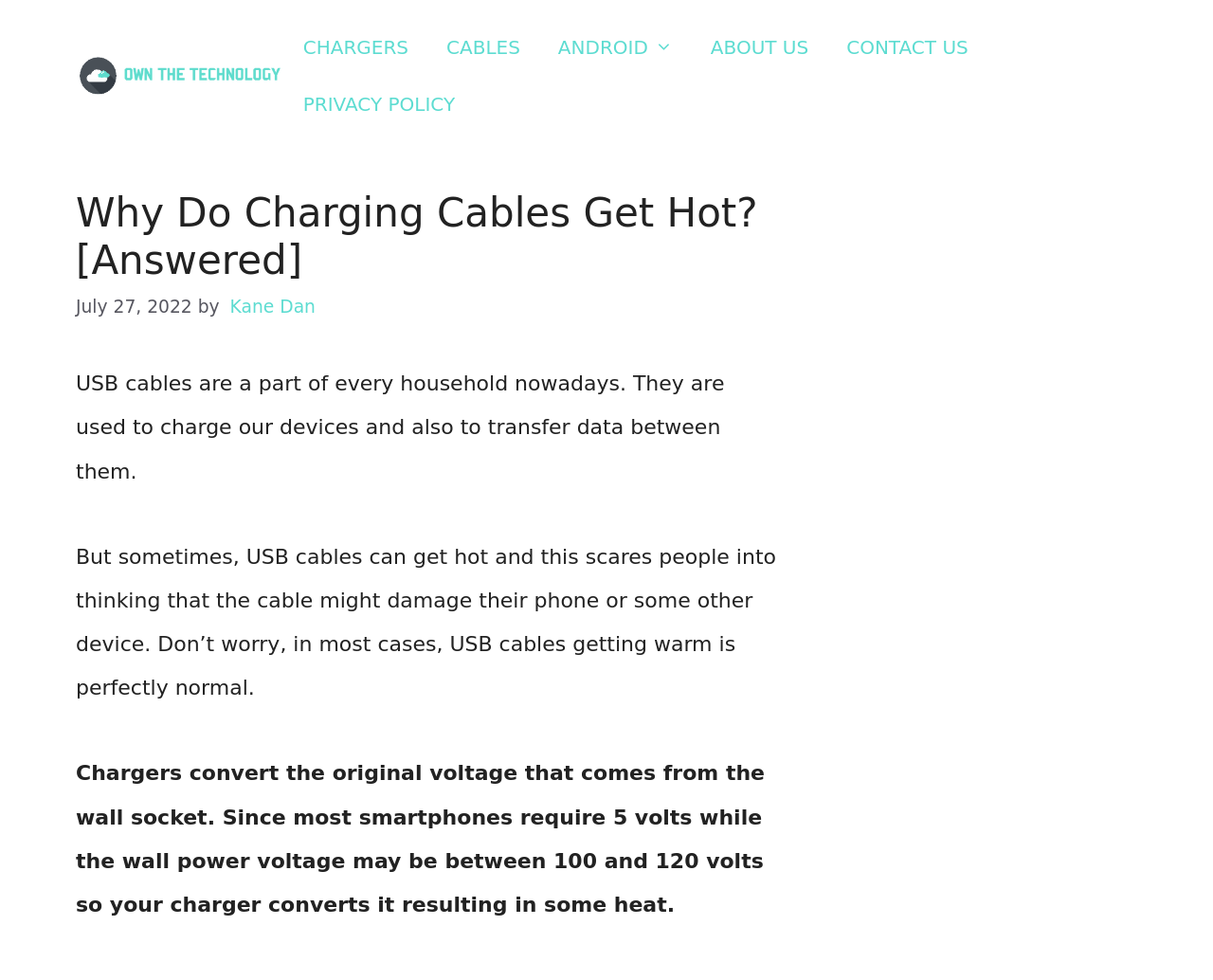Is it normal for USB cables to get warm?
Refer to the image and provide a detailed answer to the question.

The webpage reassures that in most cases, USB cables getting warm is perfectly normal, and there is no need to worry about the cable damaging the phone or other devices.